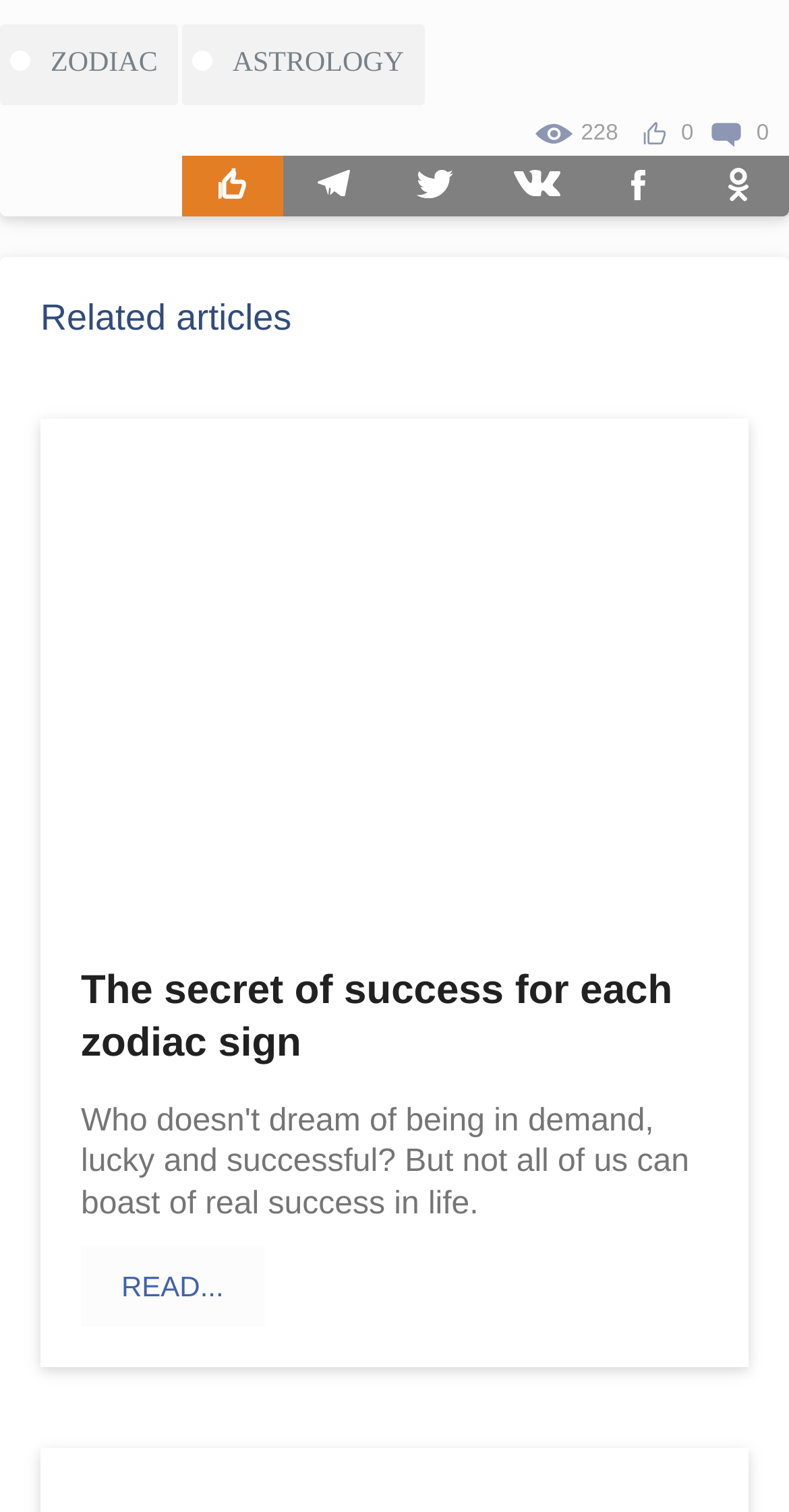Respond concisely with one word or phrase to the following query:
How many buttons are there on the webpage?

10